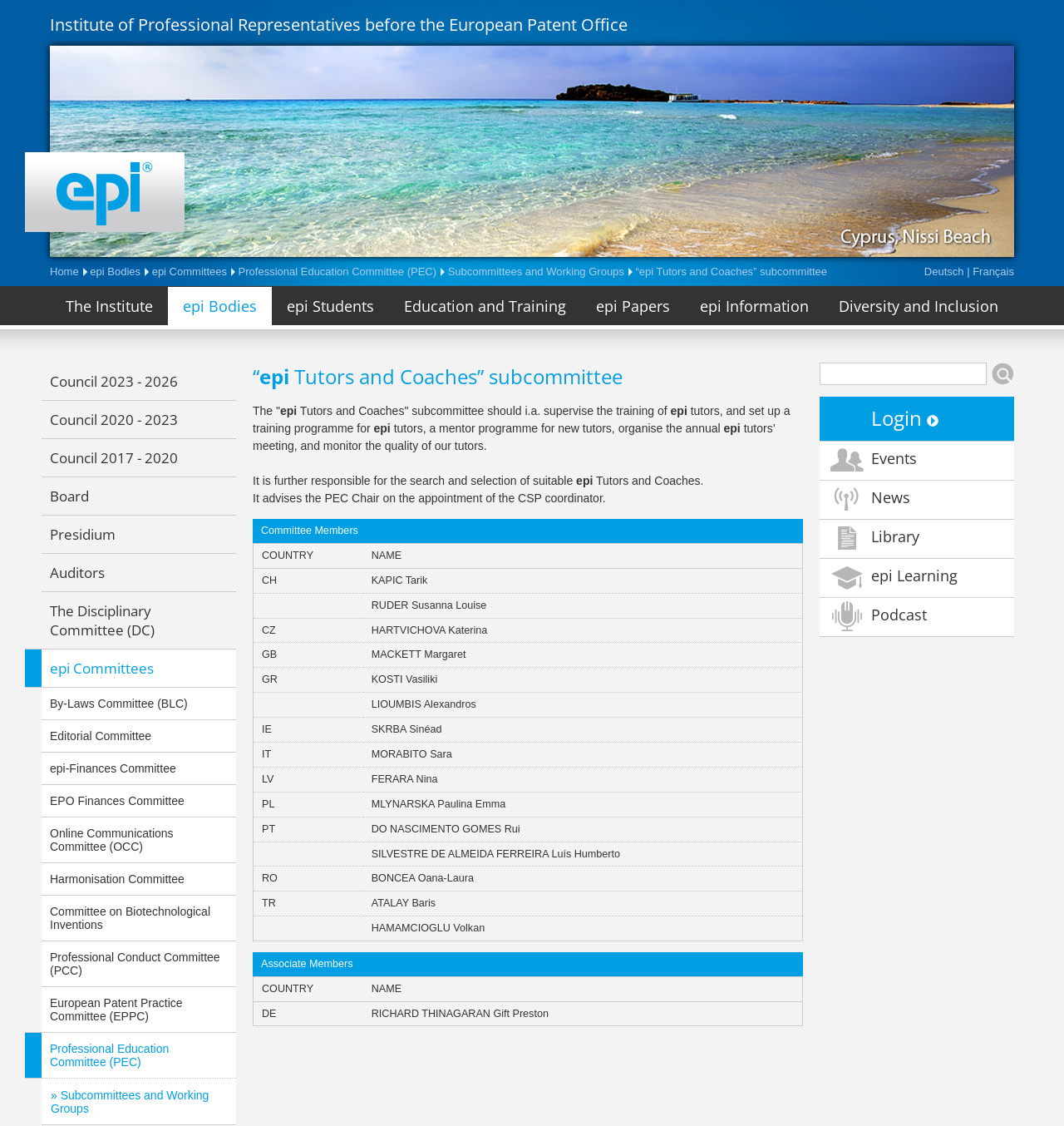Using the webpage screenshot, locate the HTML element that fits the following description and provide its bounding box: "EPO Finances Committee".

[0.039, 0.696, 0.222, 0.726]